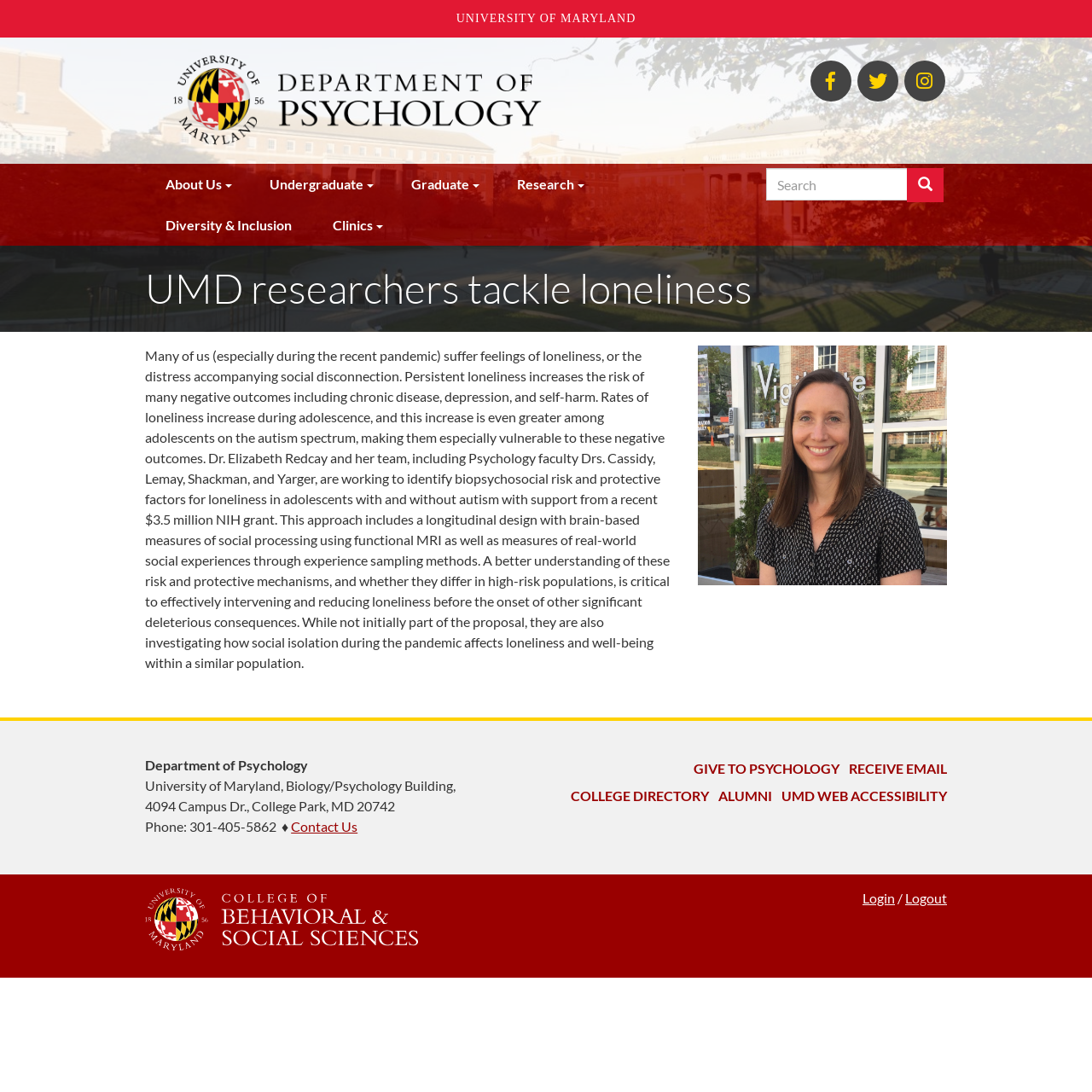Determine the bounding box coordinates for the element that should be clicked to follow this instruction: "Visit the University of Maryland homepage". The coordinates should be given as four float numbers between 0 and 1, in the format [left, top, right, bottom].

[0.418, 0.003, 0.582, 0.032]